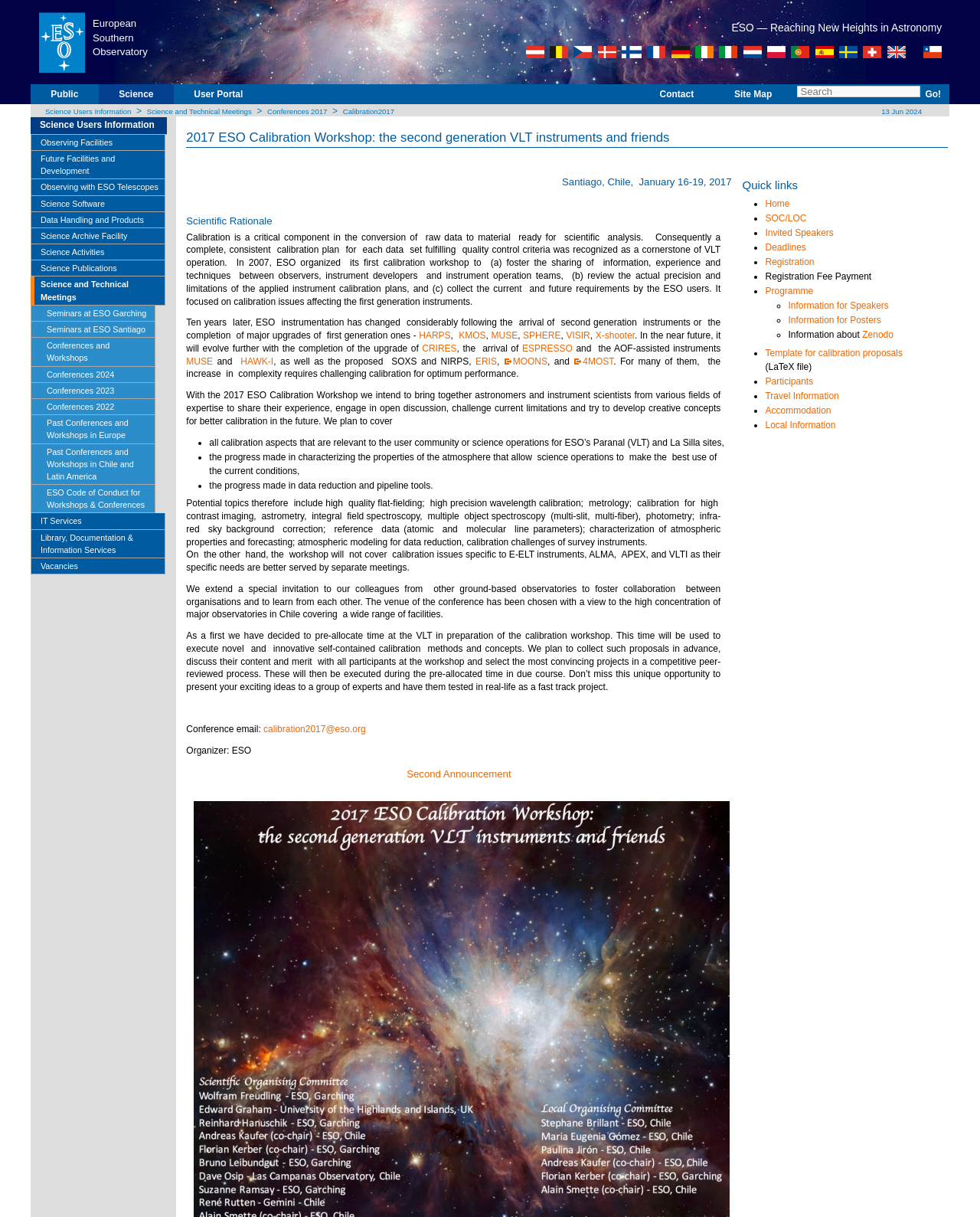Please indicate the bounding box coordinates for the clickable area to complete the following task: "Search for something". The coordinates should be specified as four float numbers between 0 and 1, i.e., [left, top, right, bottom].

[0.814, 0.071, 0.939, 0.08]